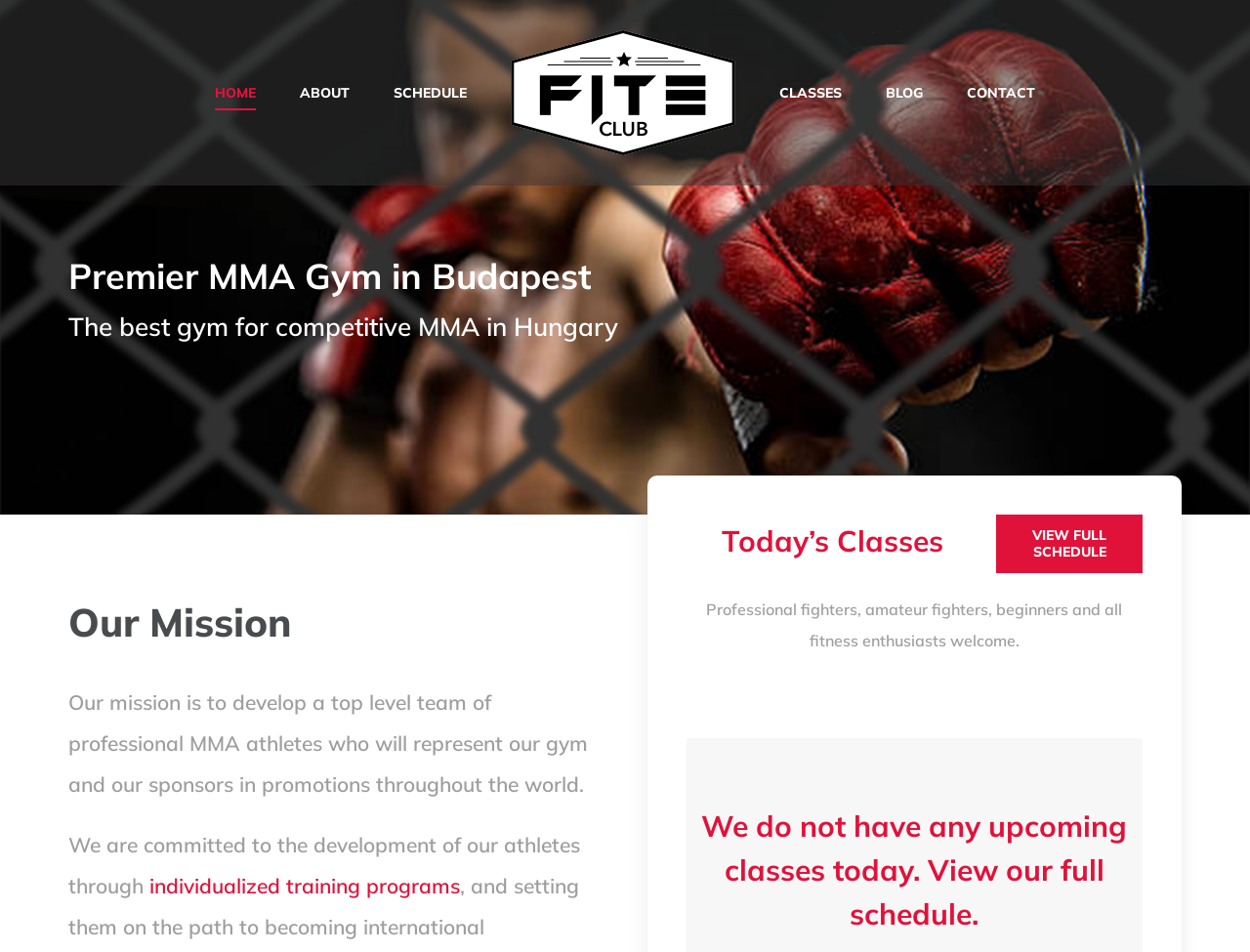Find the bounding box coordinates of the clickable element required to execute the following instruction: "view full schedule". Provide the coordinates as four float numbers between 0 and 1, i.e., [left, top, right, bottom].

[0.797, 0.54, 0.914, 0.602]